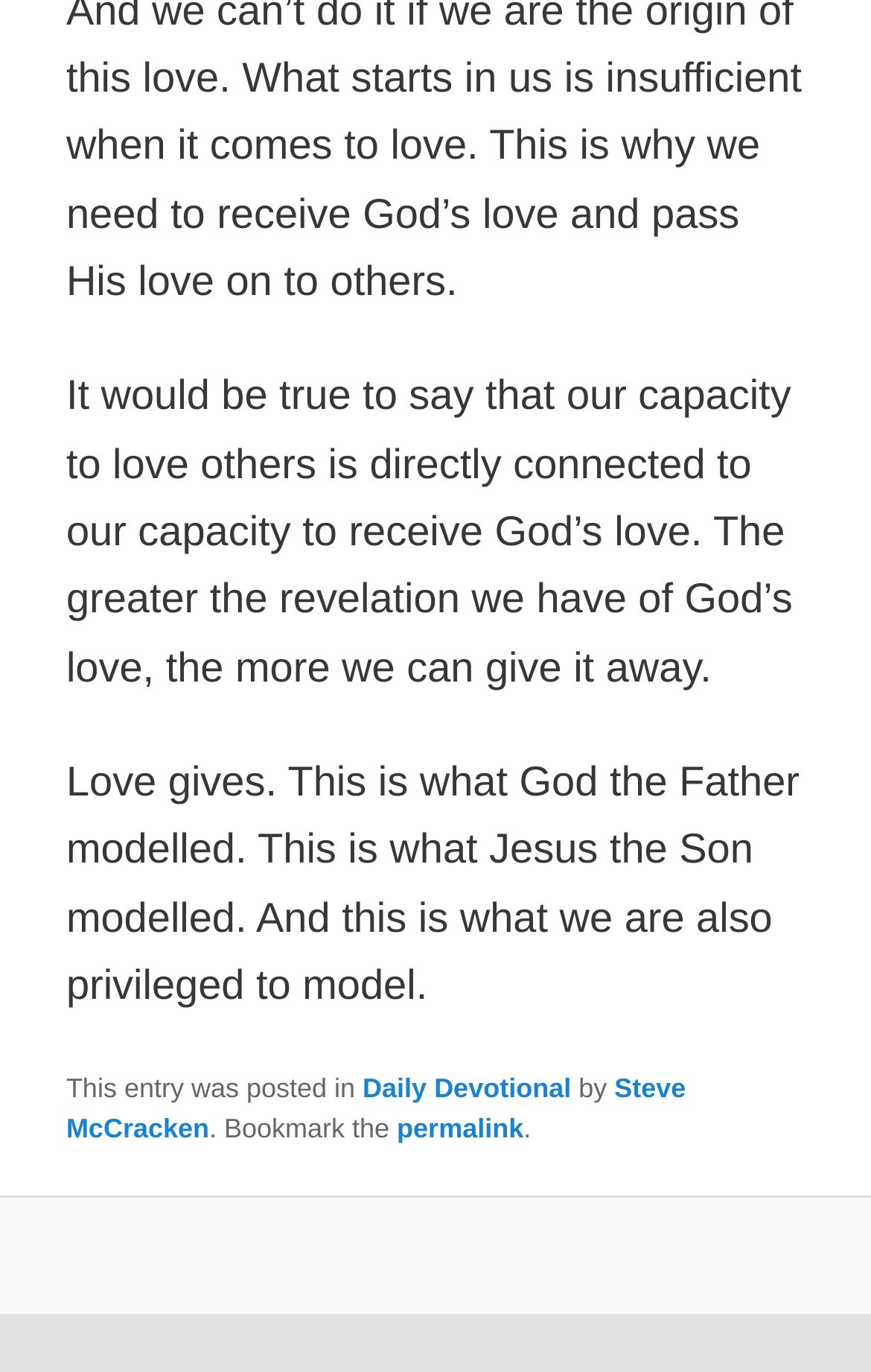What can be done with the permalink?
Give a thorough and detailed response to the question.

The permalink can be bookmarked, which is mentioned in the footer section of the webpage. The text 'Bookmark the permalink' indicates that the user can bookmark the permalink for future reference.